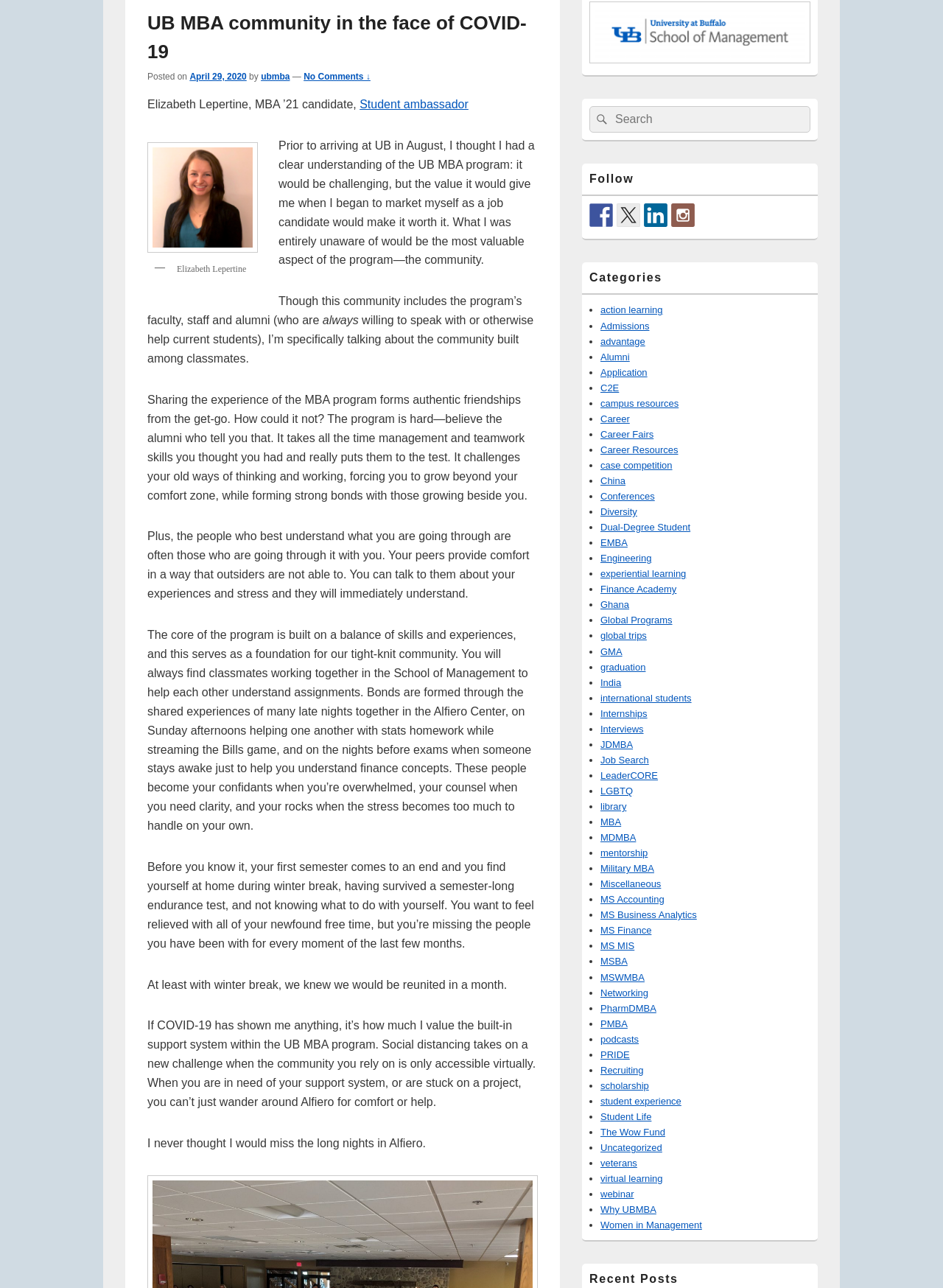Locate the bounding box of the UI element with the following description: "Why UBMBA".

[0.637, 0.935, 0.696, 0.943]